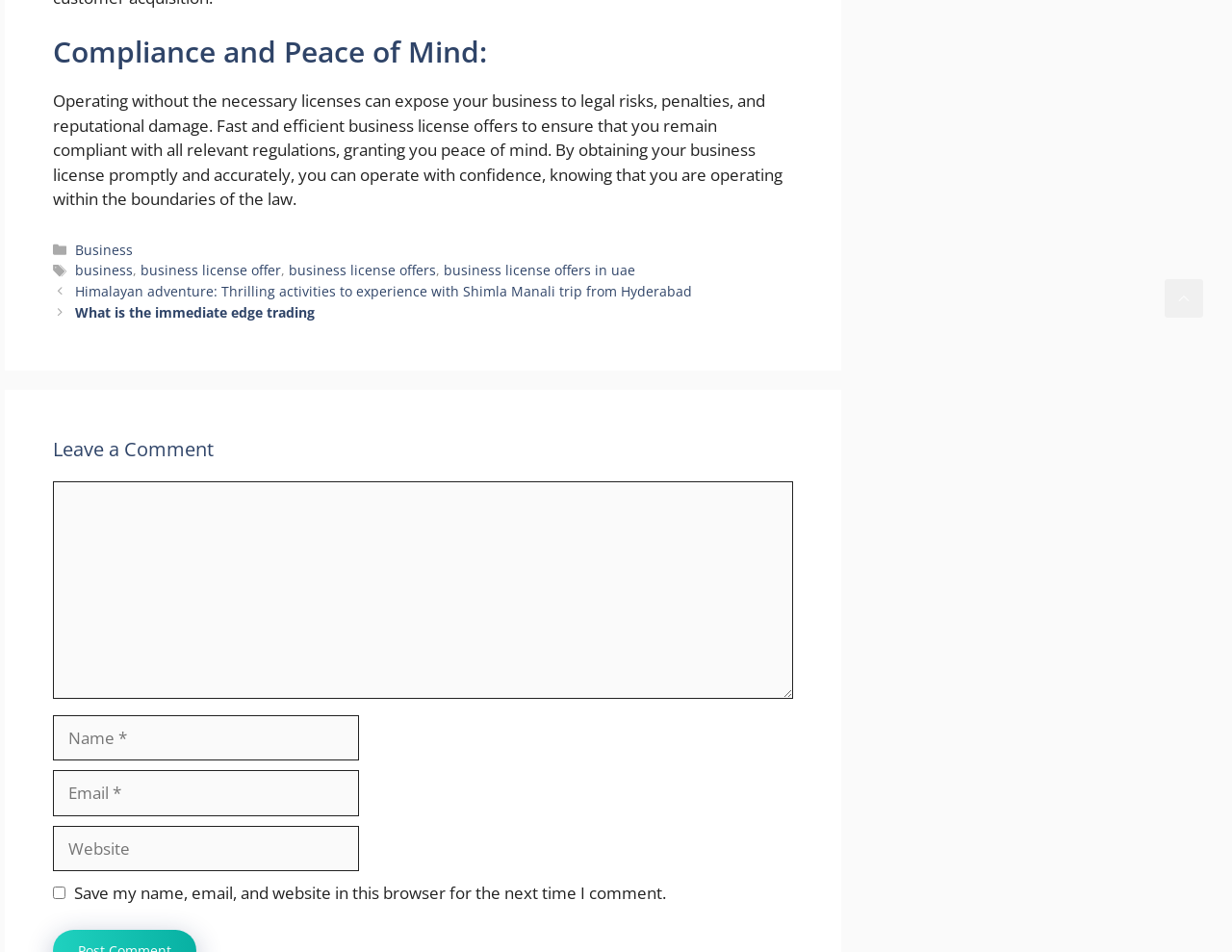Provide the bounding box coordinates of the HTML element this sentence describes: "Contact Us".

None